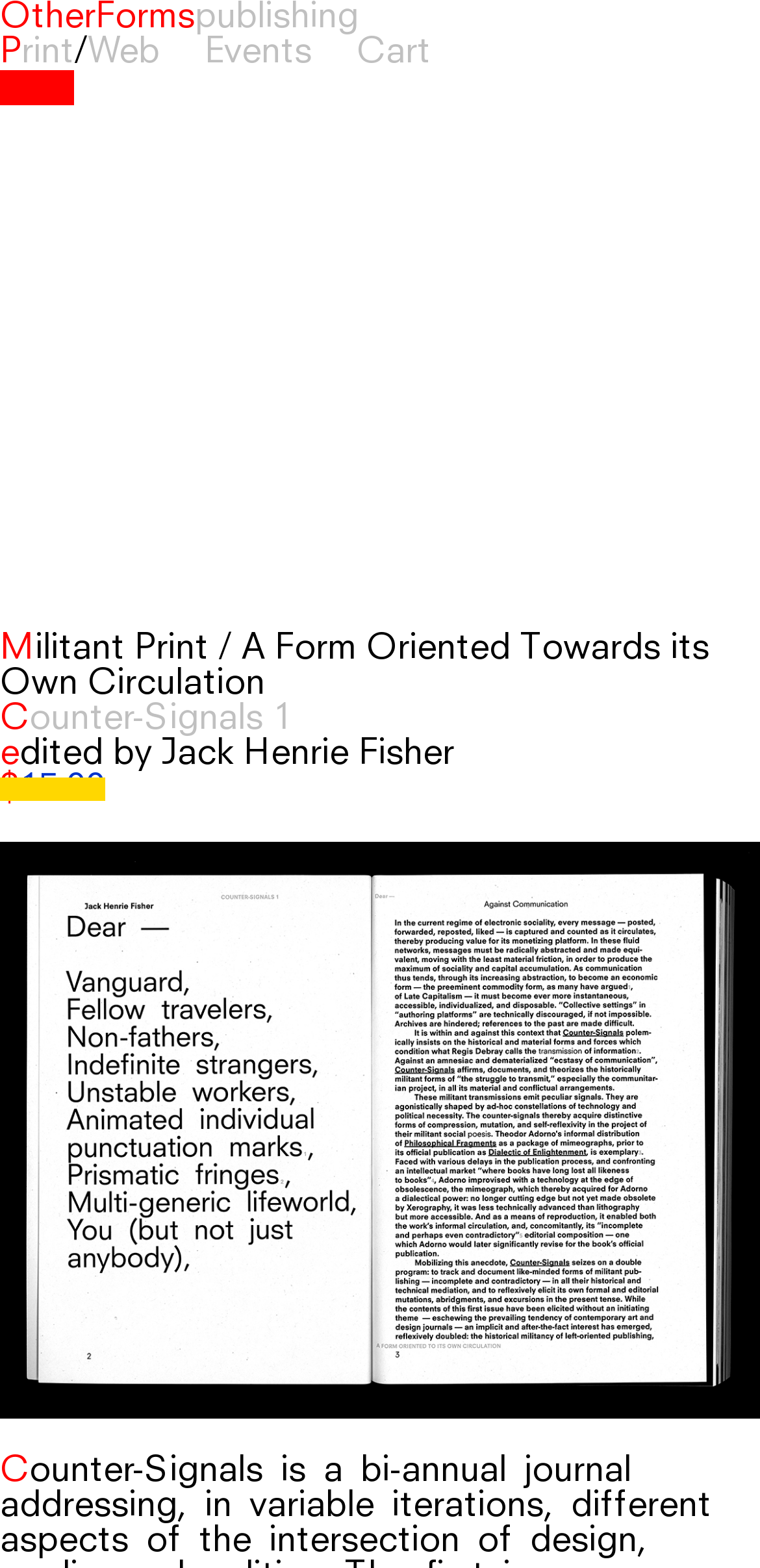Respond with a single word or phrase to the following question: What is the type of the image on the page?

Book cover